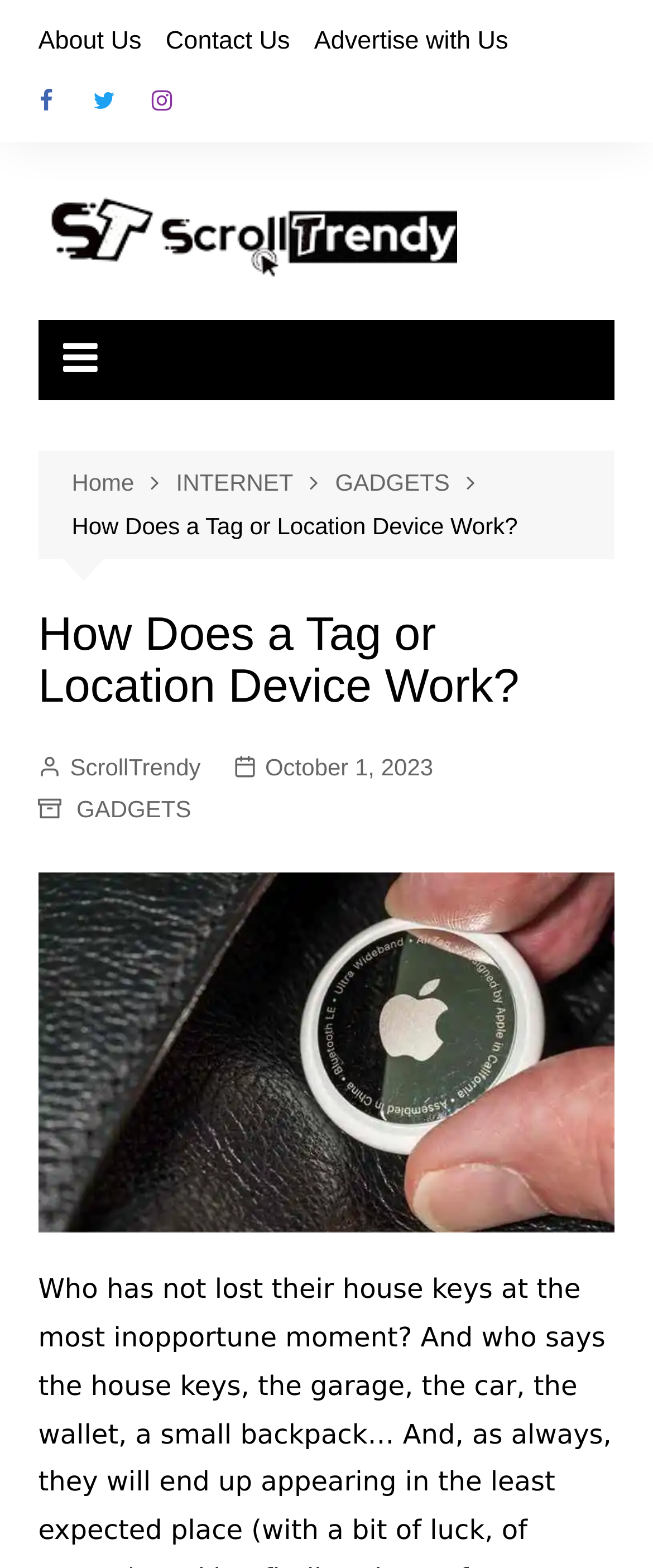What is the current page about?
Using the image as a reference, answer with just one word or a short phrase.

Location device work